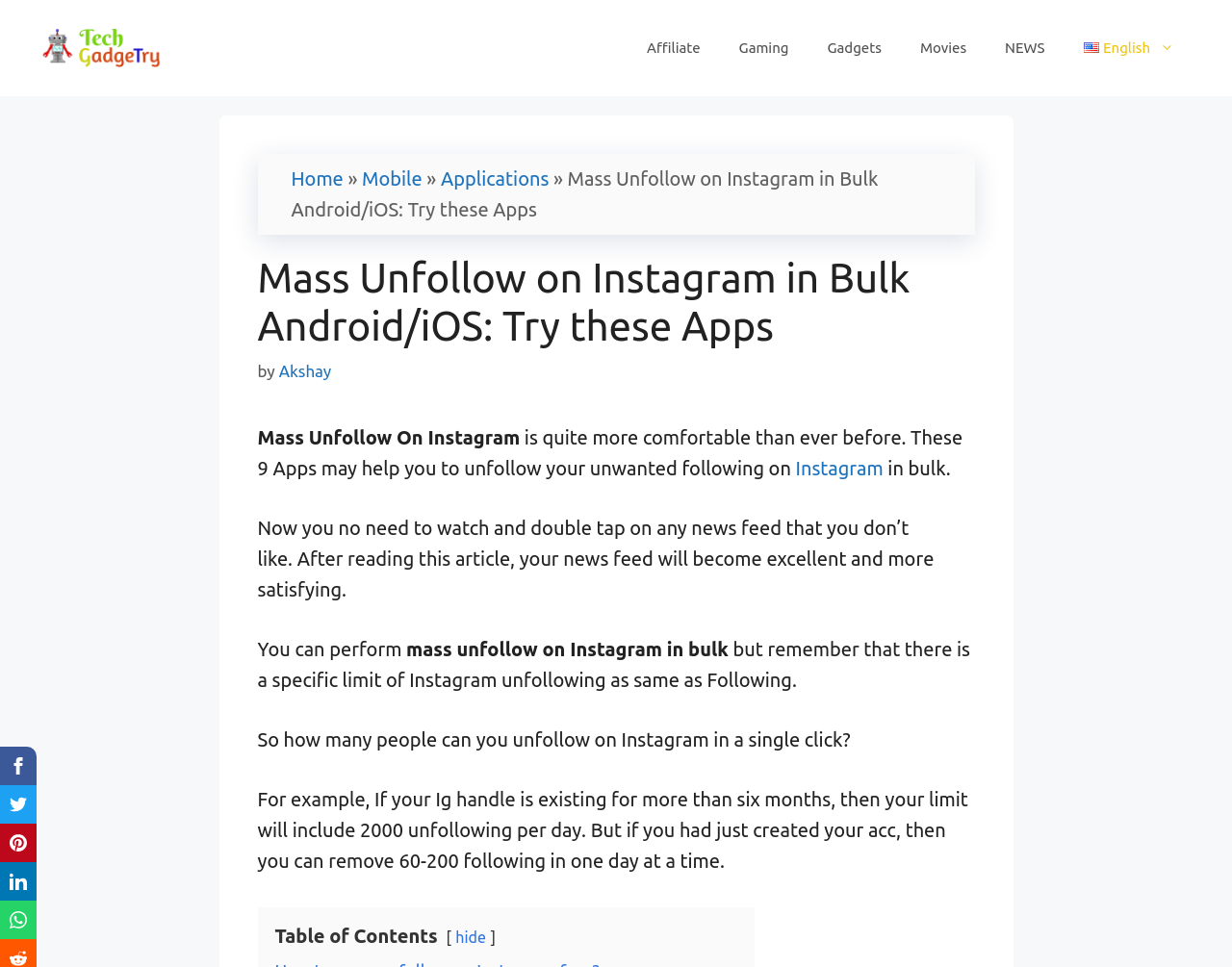Provide a one-word or short-phrase response to the question:
What is the benefit of using these apps to unfollow unwanted accounts?

Improved news feed